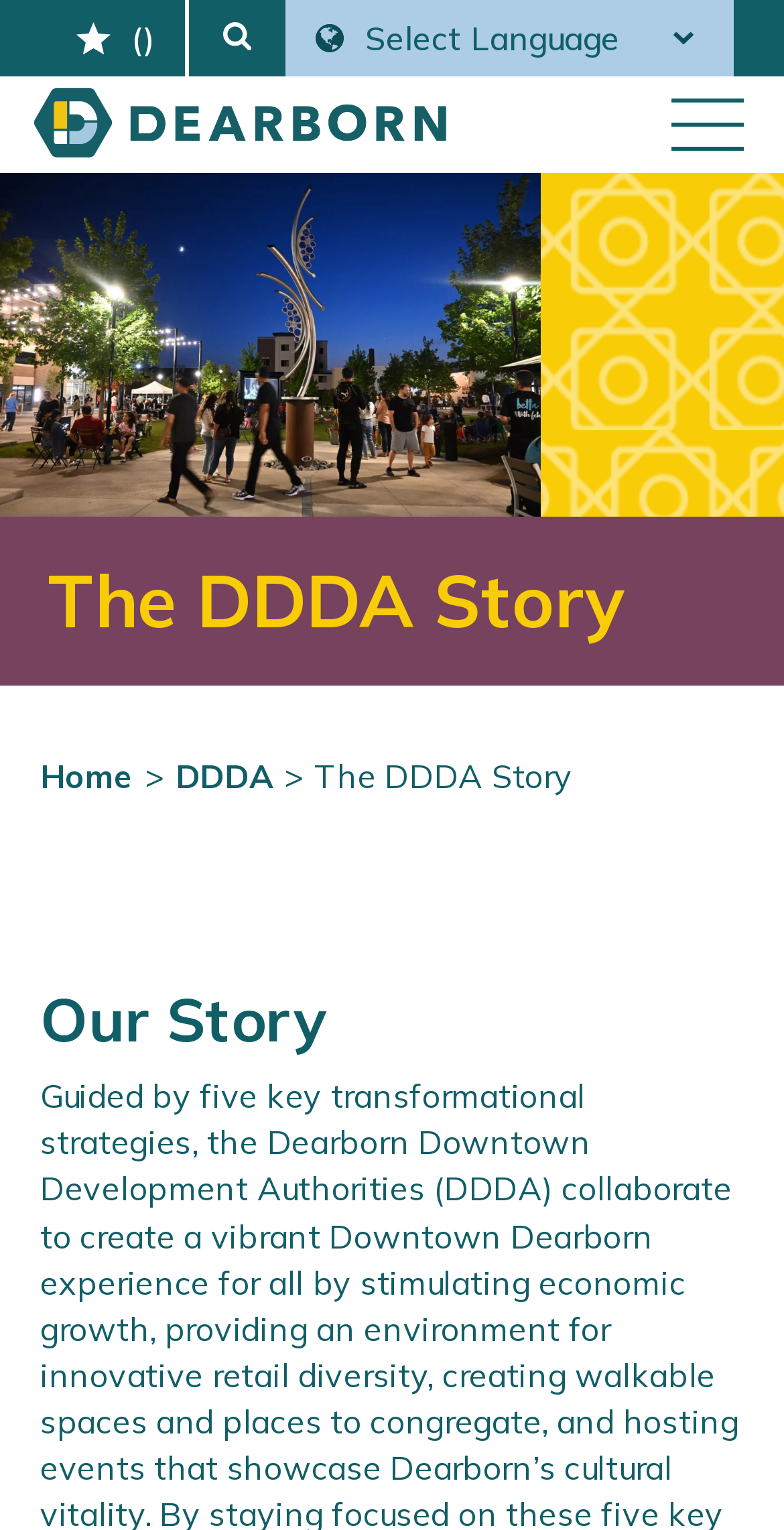Give the bounding box coordinates for this UI element: "aria-label="Home" title="Downtown Dearborn home"". The coordinates should be four float numbers between 0 and 1, arranged as [left, top, right, bottom].

[0.028, 0.05, 0.585, 0.113]